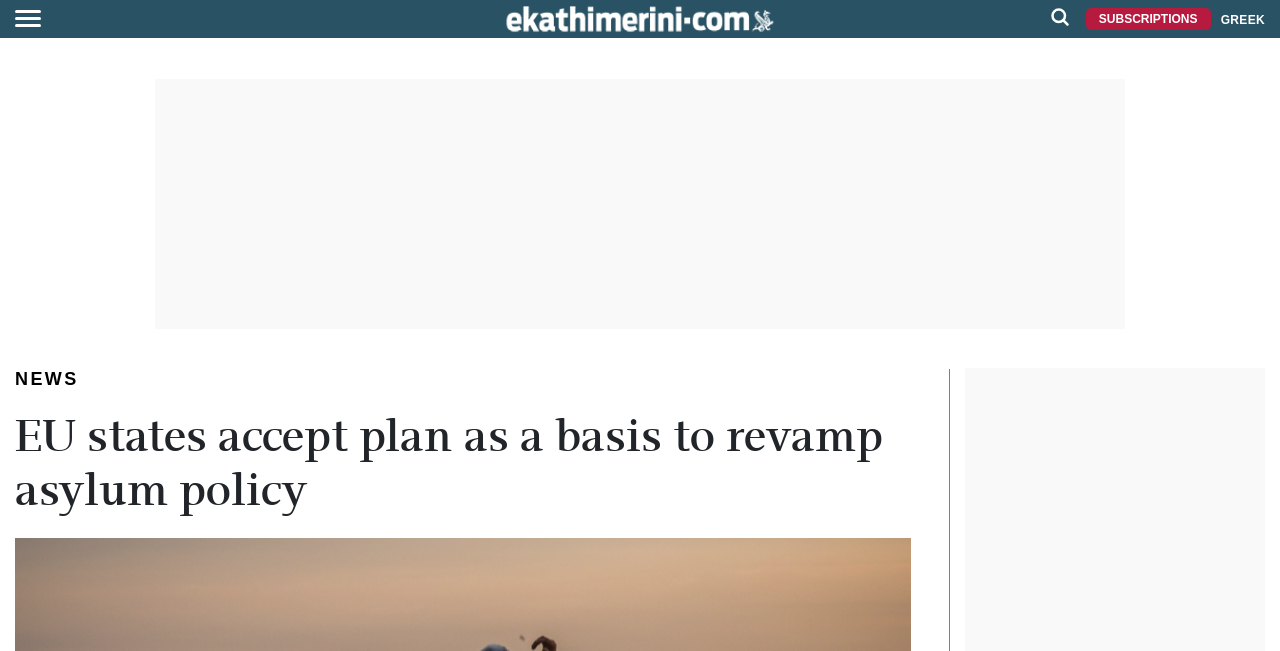What is the purpose of the 'SUBSCRIPTIONS' link?
Based on the image, respond with a single word or phrase.

To subscribe to the website